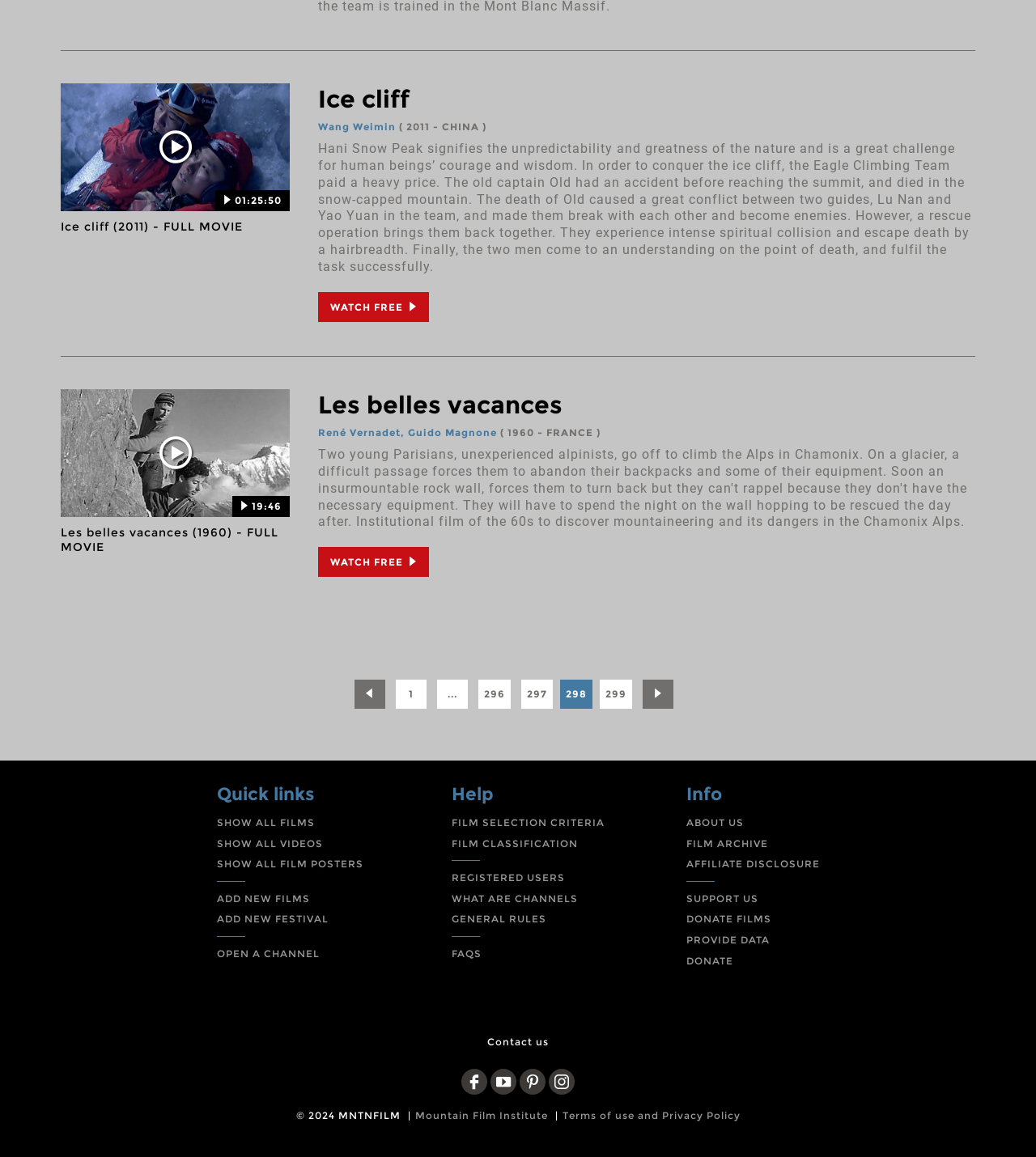Can you specify the bounding box coordinates for the region that should be clicked to fulfill this instruction: "Search for products".

None